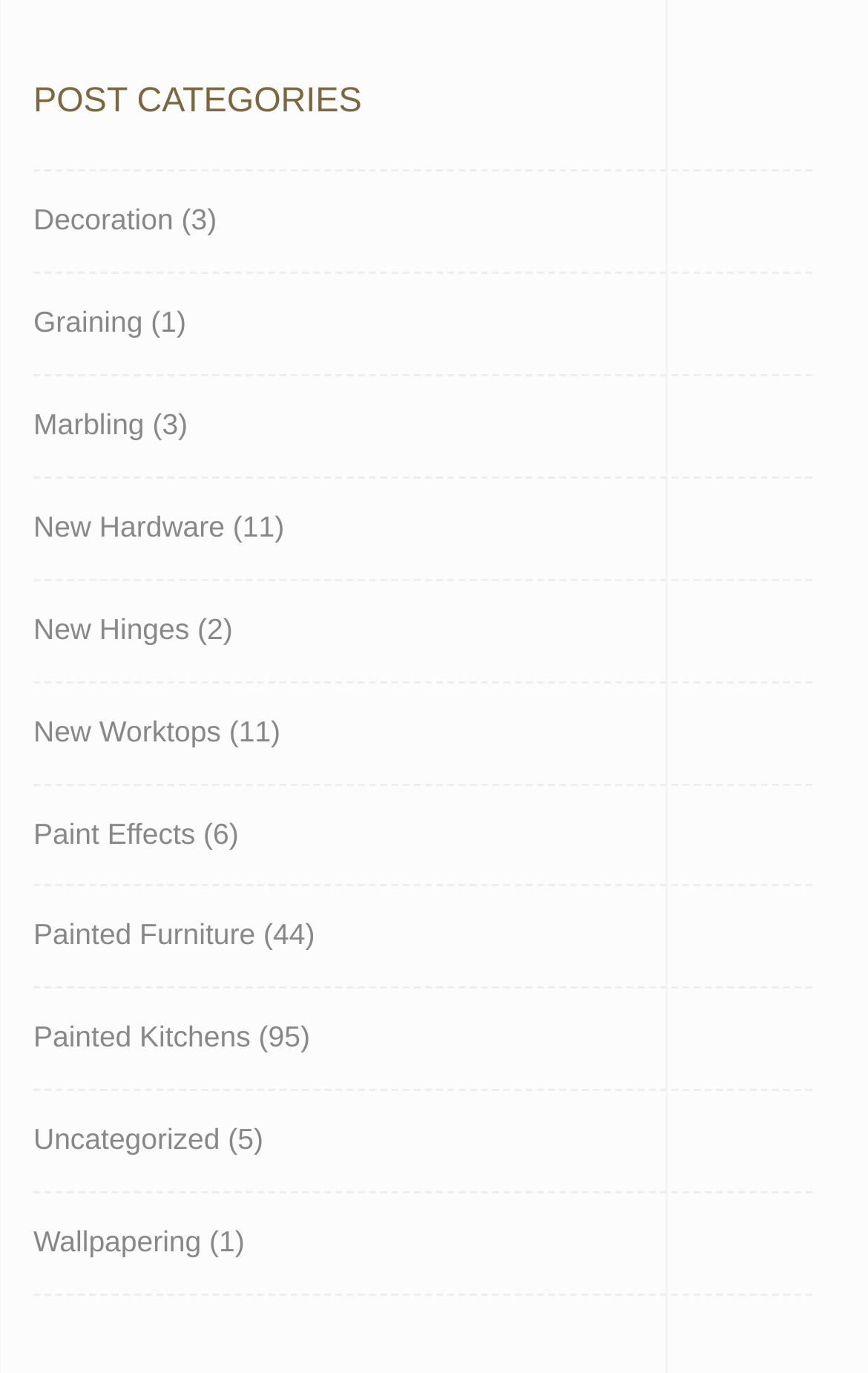How many categories are listed on the page?
From the image, provide a succinct answer in one word or a short phrase.

13